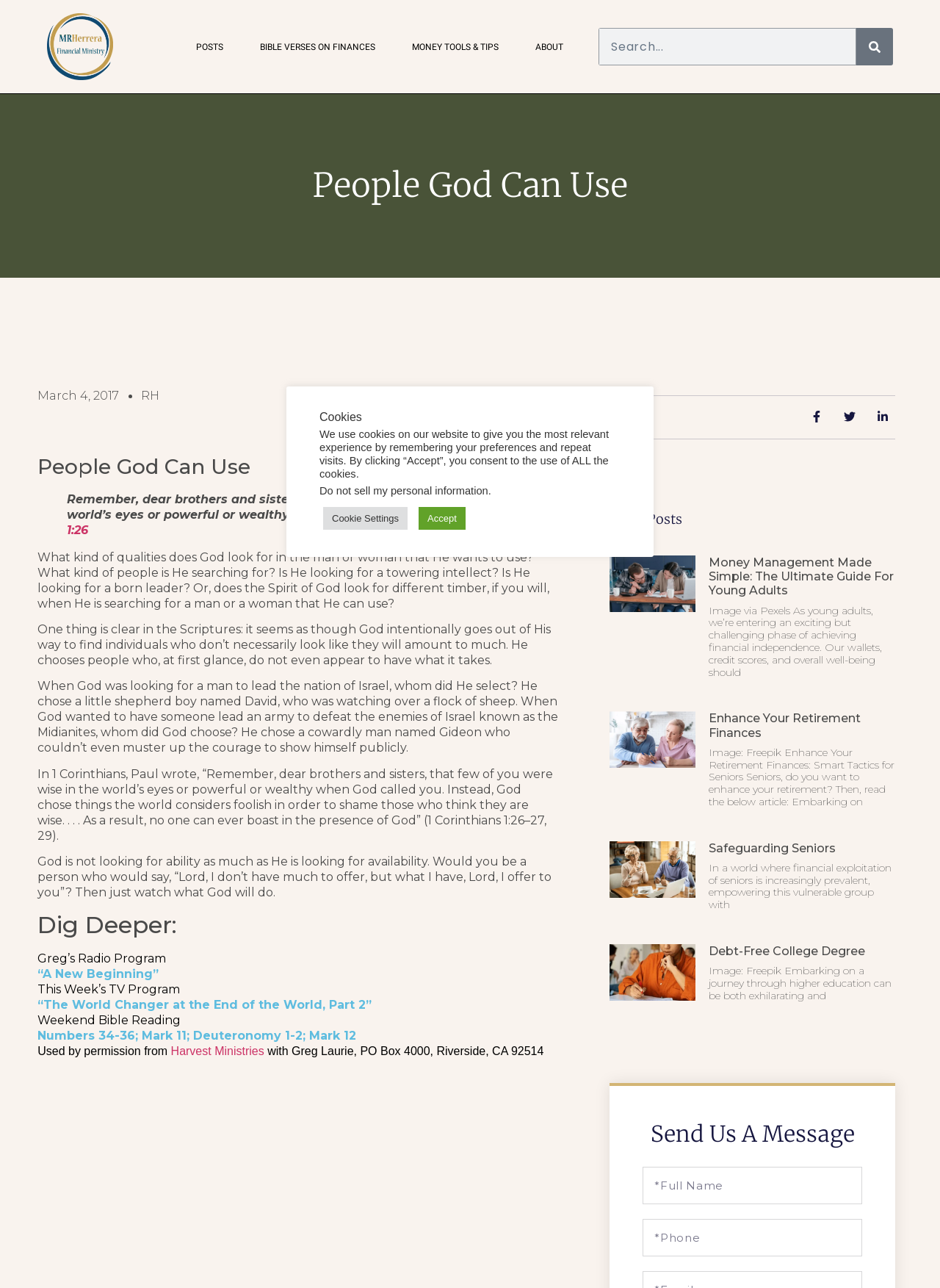Could you indicate the bounding box coordinates of the region to click in order to complete this instruction: "Read the article 'Money Management Made Simple: The Ultimate Guide for Young Adults'".

[0.649, 0.431, 0.74, 0.532]